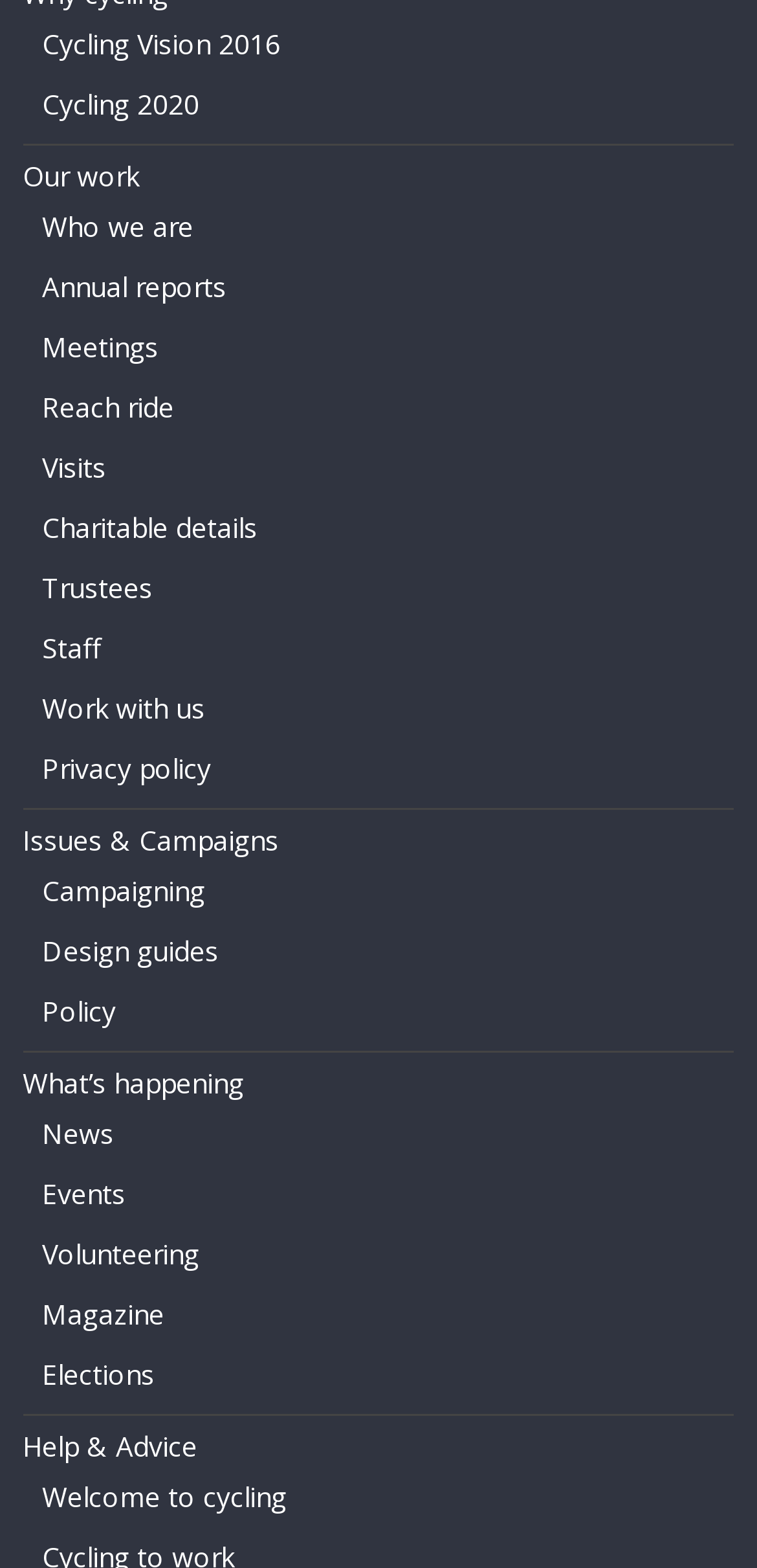Determine the bounding box coordinates for the HTML element mentioned in the following description: "aria-label="Advertisement" name="aswift_3" title="Advertisement"". The coordinates should be a list of four floats ranging from 0 to 1, represented as [left, top, right, bottom].

None